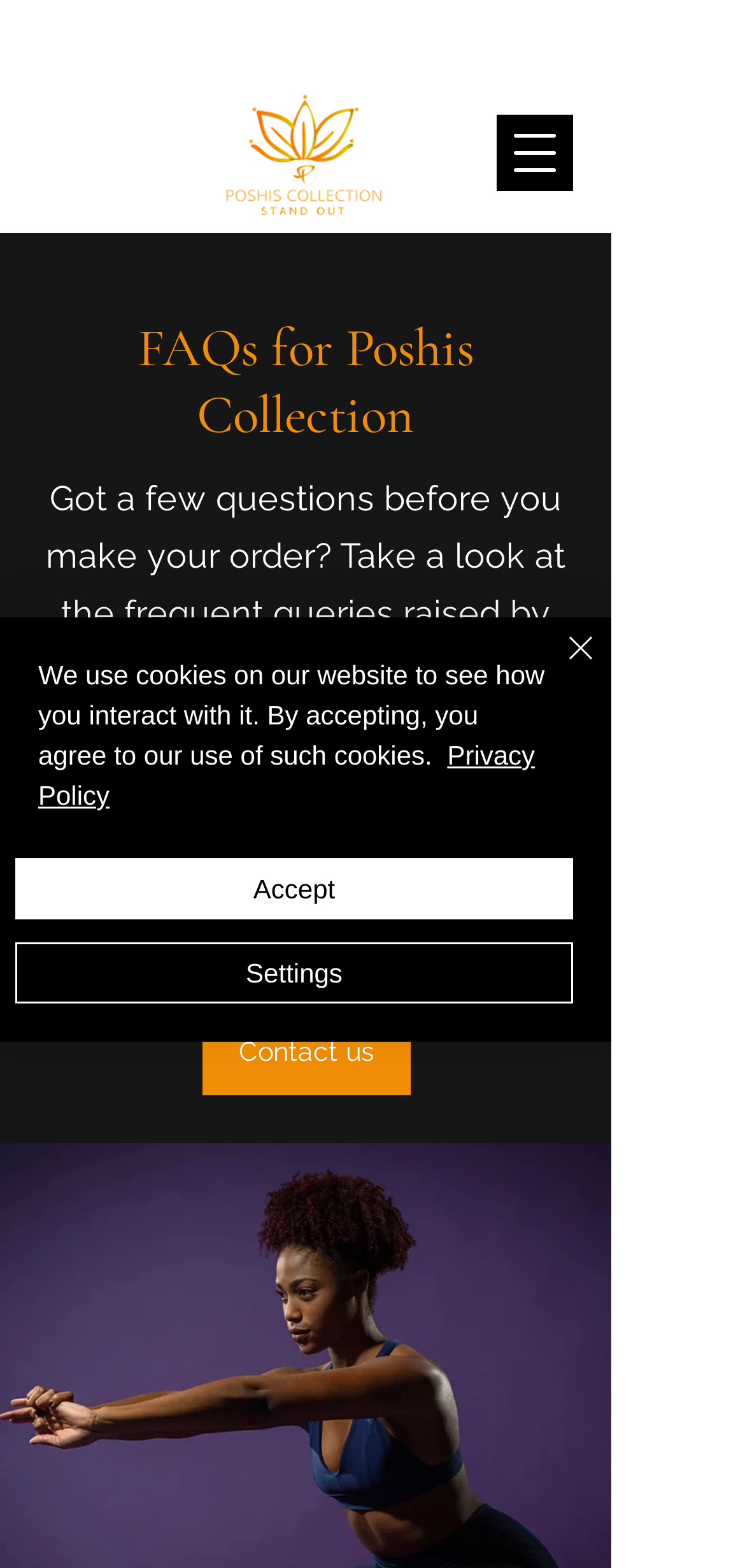What is the purpose of the 'Contact us' link?
Refer to the image and give a detailed answer to the question.

I inferred the purpose of the 'Contact us' link by looking at its position on the page and its text, which suggests that it is a way to contact Poshis Collection for inquiries or other purposes.